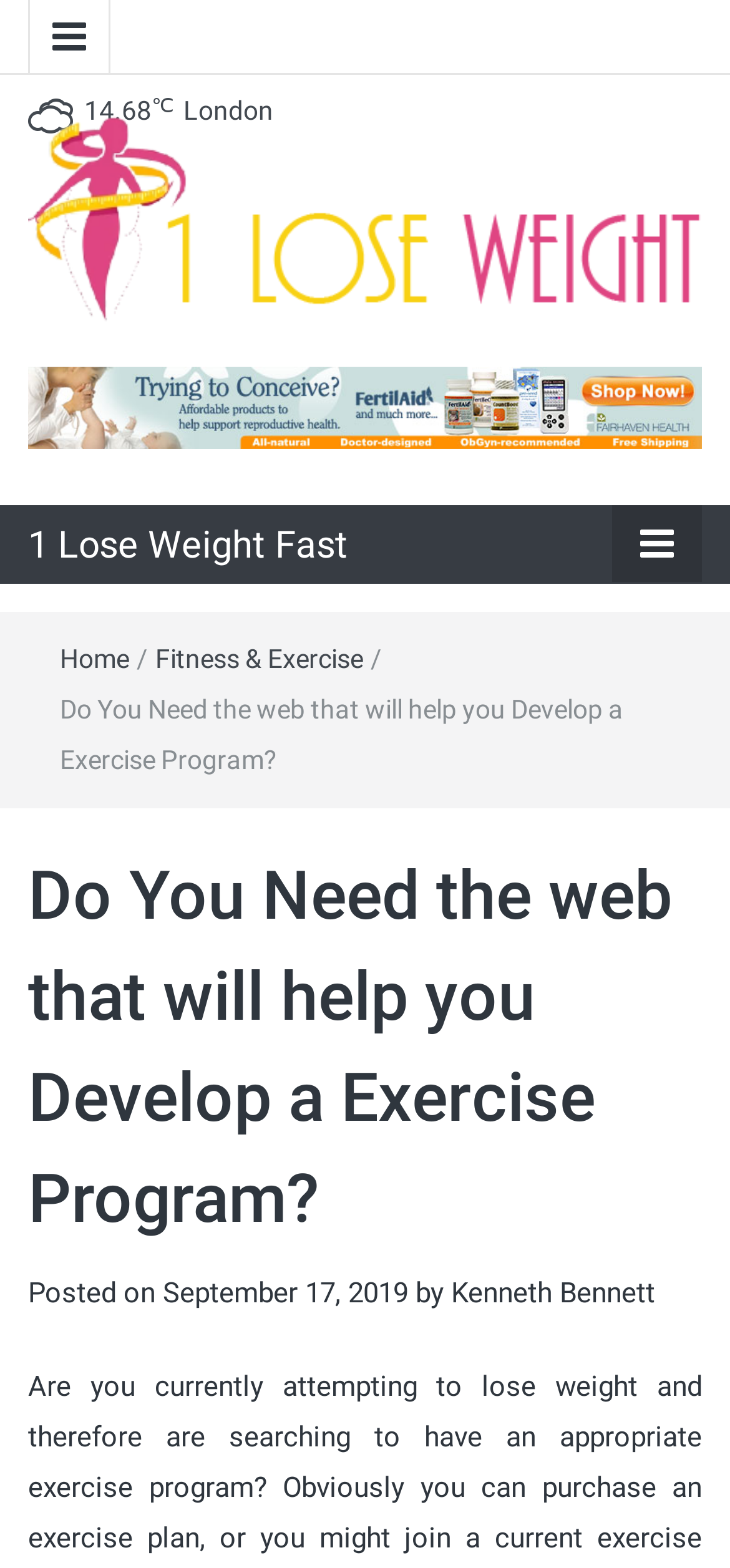Provide the bounding box coordinates for the UI element that is described as: "1 Lose Weight Fast".

[0.038, 0.333, 0.477, 0.362]